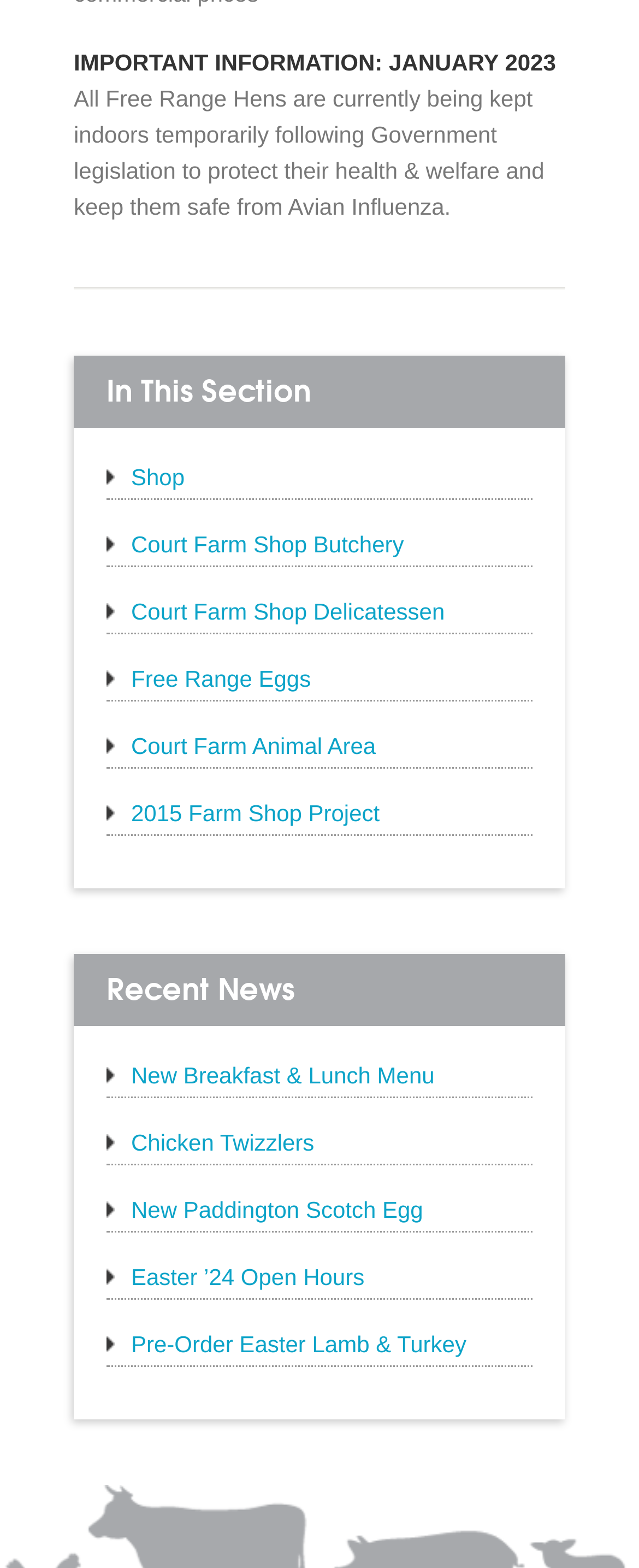Provide your answer in a single word or phrase: 
What is the topic of the news item below 'Recent News'?

New Breakfast & Lunch Menu